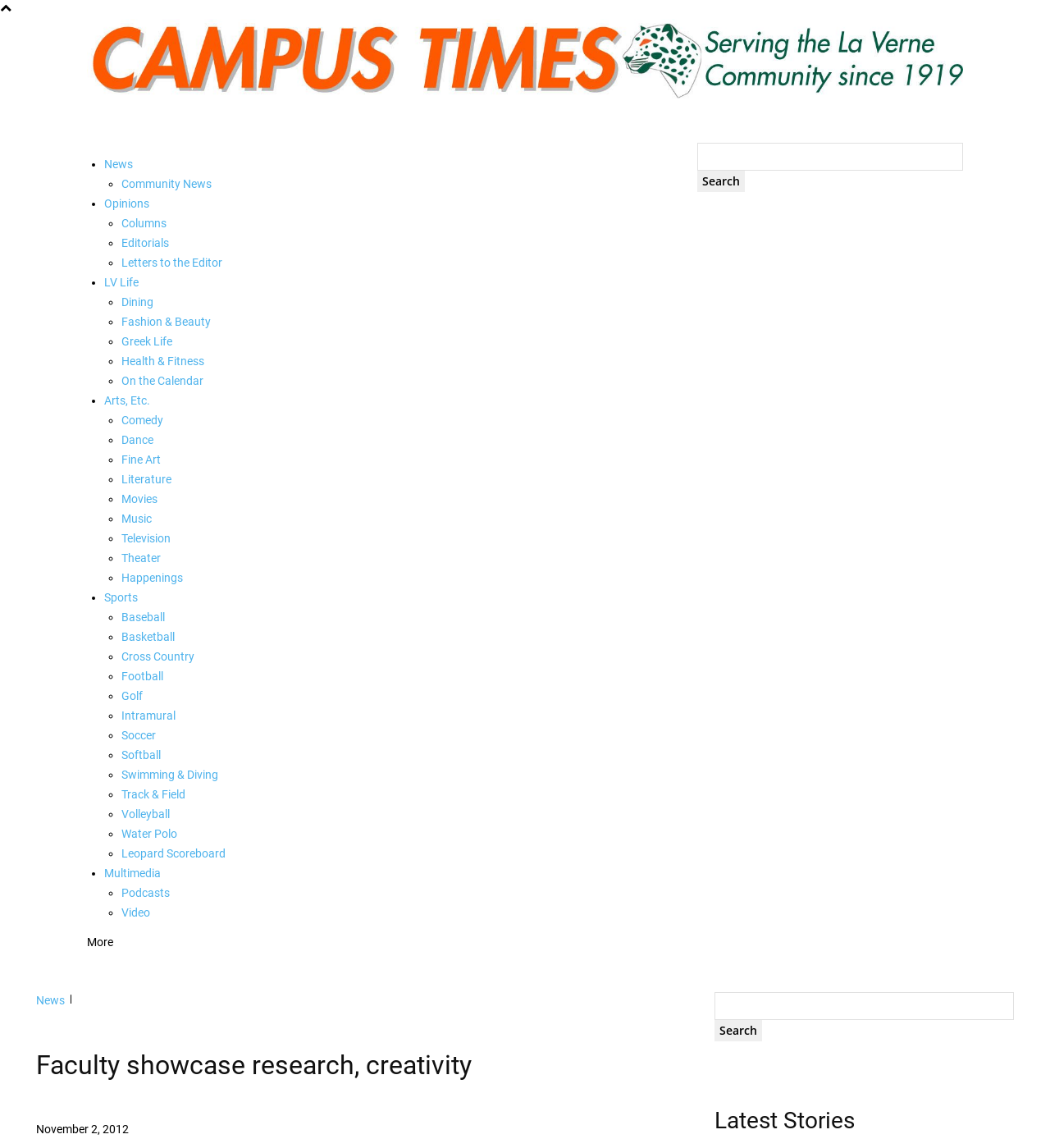Identify and extract the heading text of the webpage.

Faculty showcase research, creativity